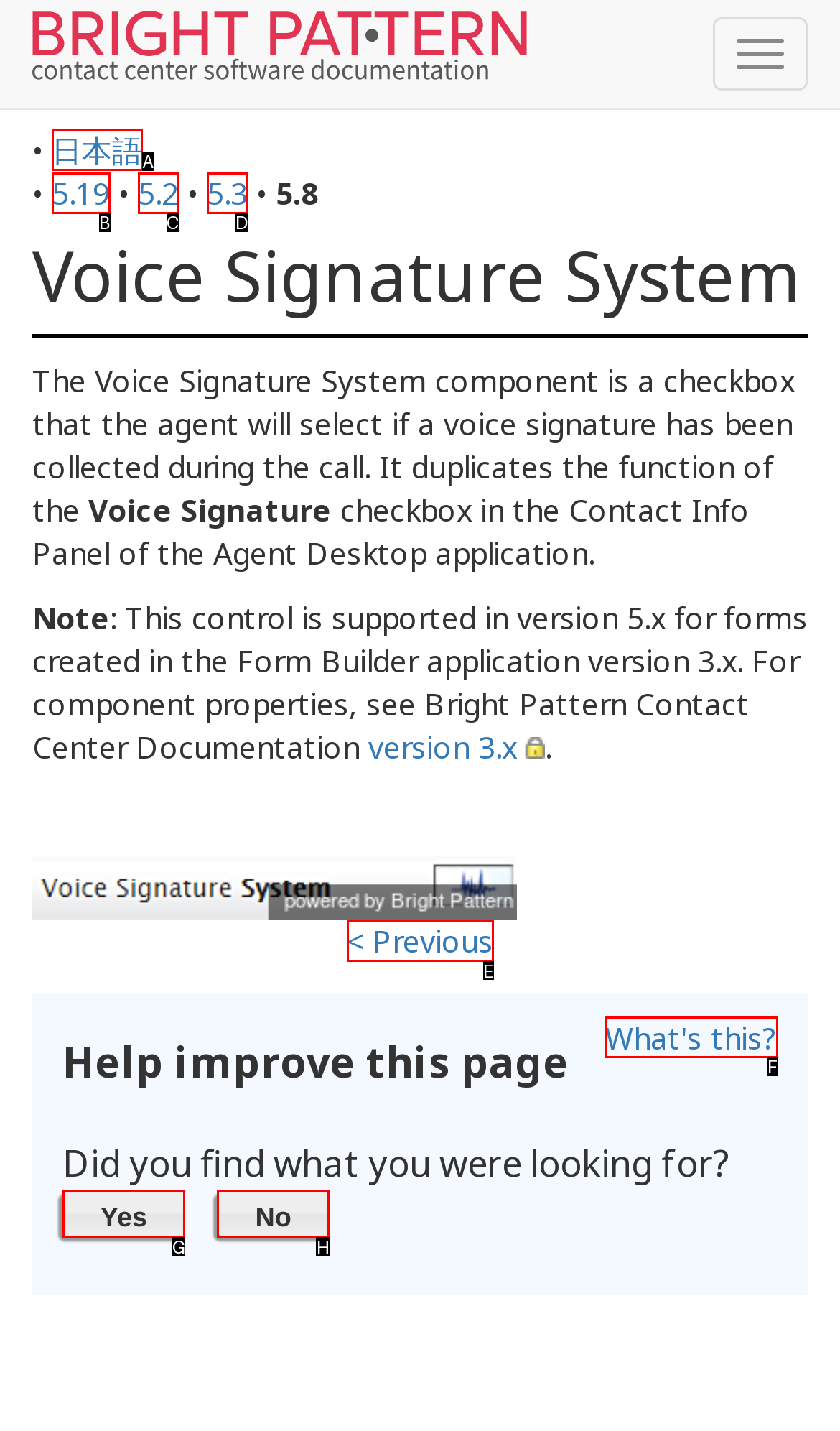Choose the letter of the UI element that aligns with the following description: No
State your answer as the letter from the listed options.

H